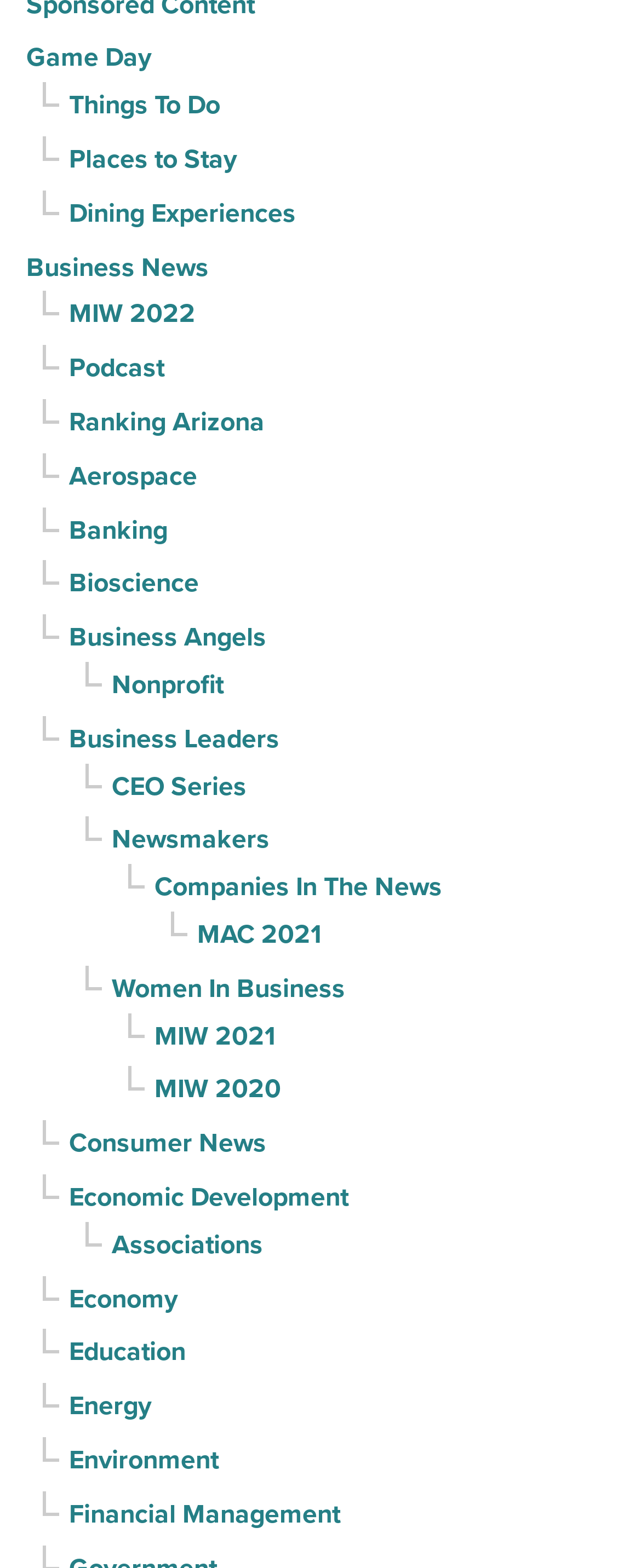Identify the bounding box coordinates of the area that should be clicked in order to complete the given instruction: "Learn about Aerospace". The bounding box coordinates should be four float numbers between 0 and 1, i.e., [left, top, right, bottom].

[0.108, 0.289, 0.308, 0.319]